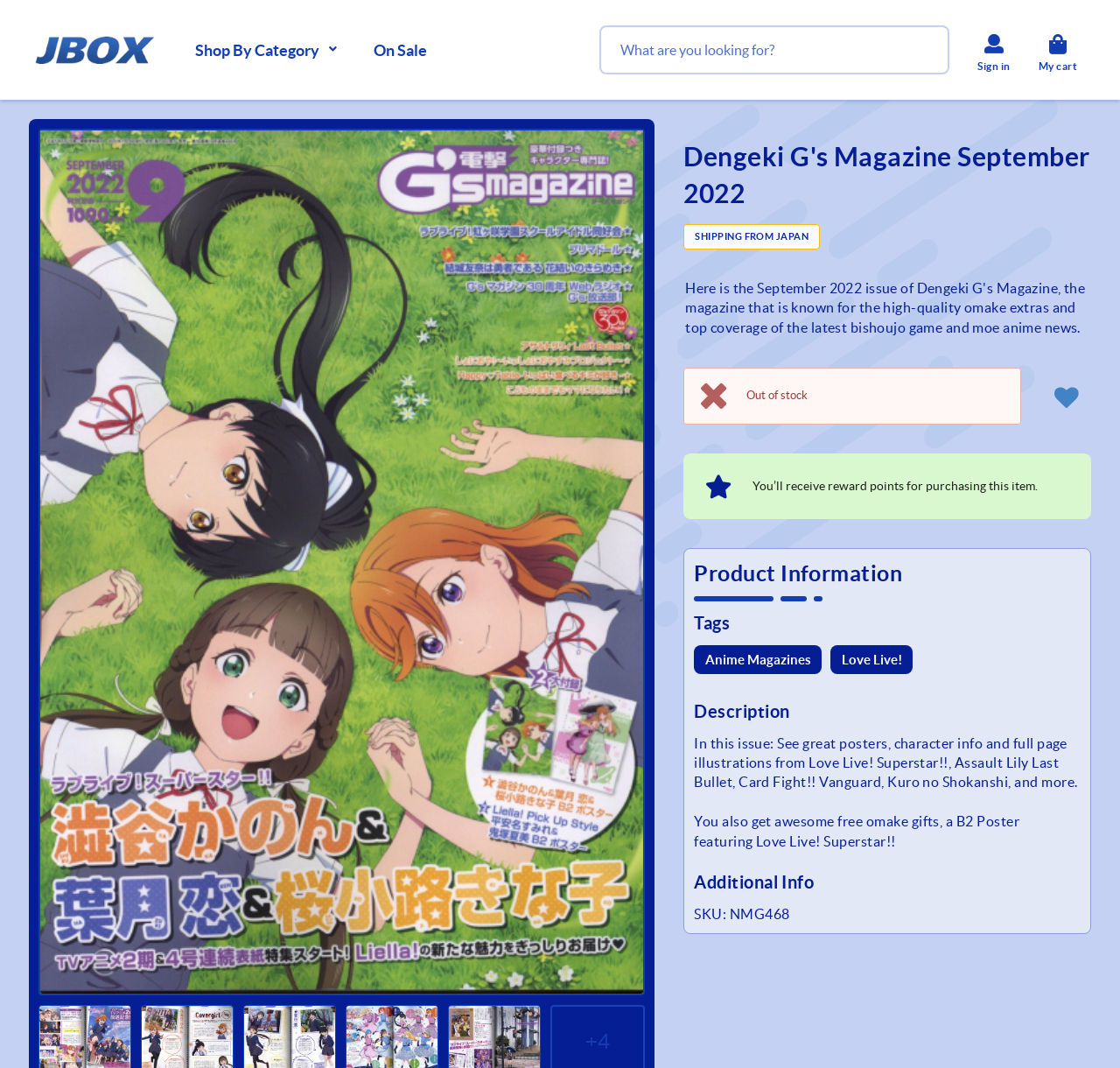Extract the primary headline from the webpage and present its text.

Dengeki G's Magazine September 2022